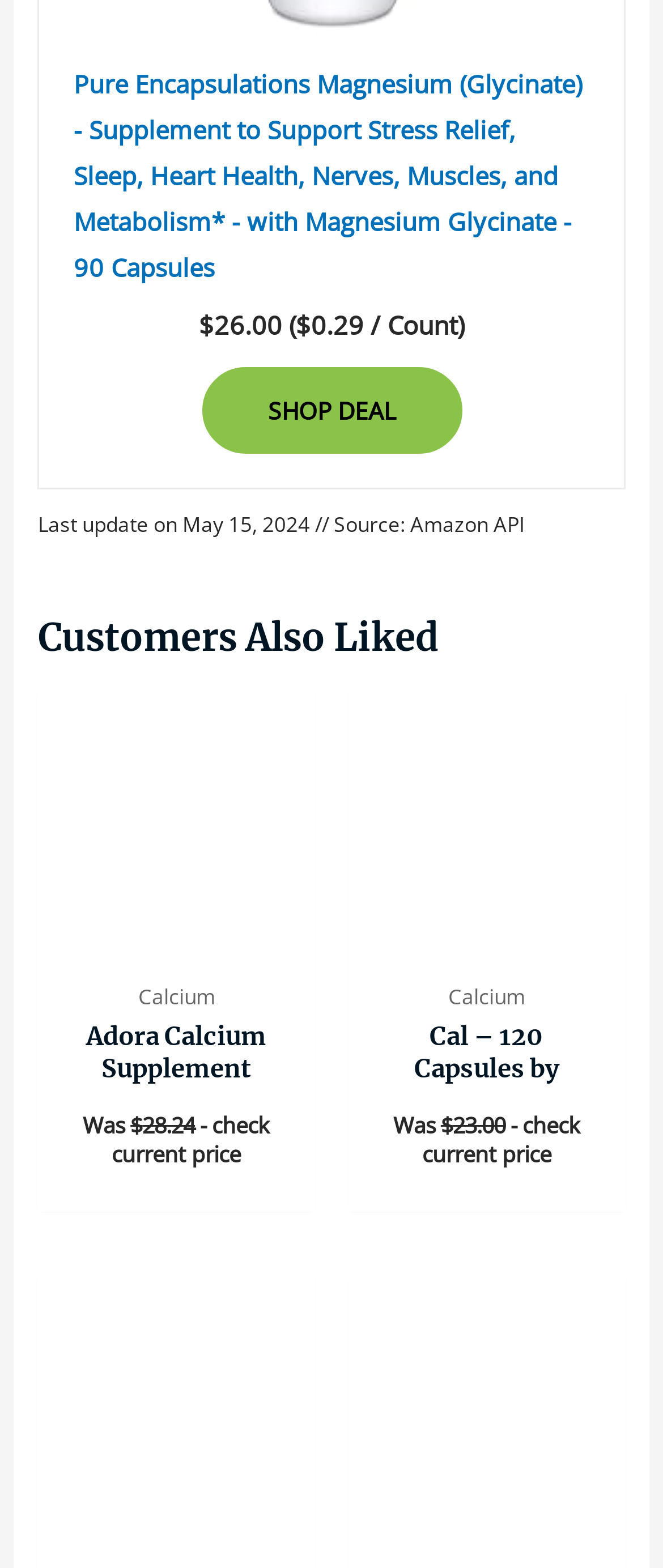Could you indicate the bounding box coordinates of the region to click in order to complete this instruction: "Explore Adora Calcium Supplement".

[0.058, 0.438, 0.474, 0.615]